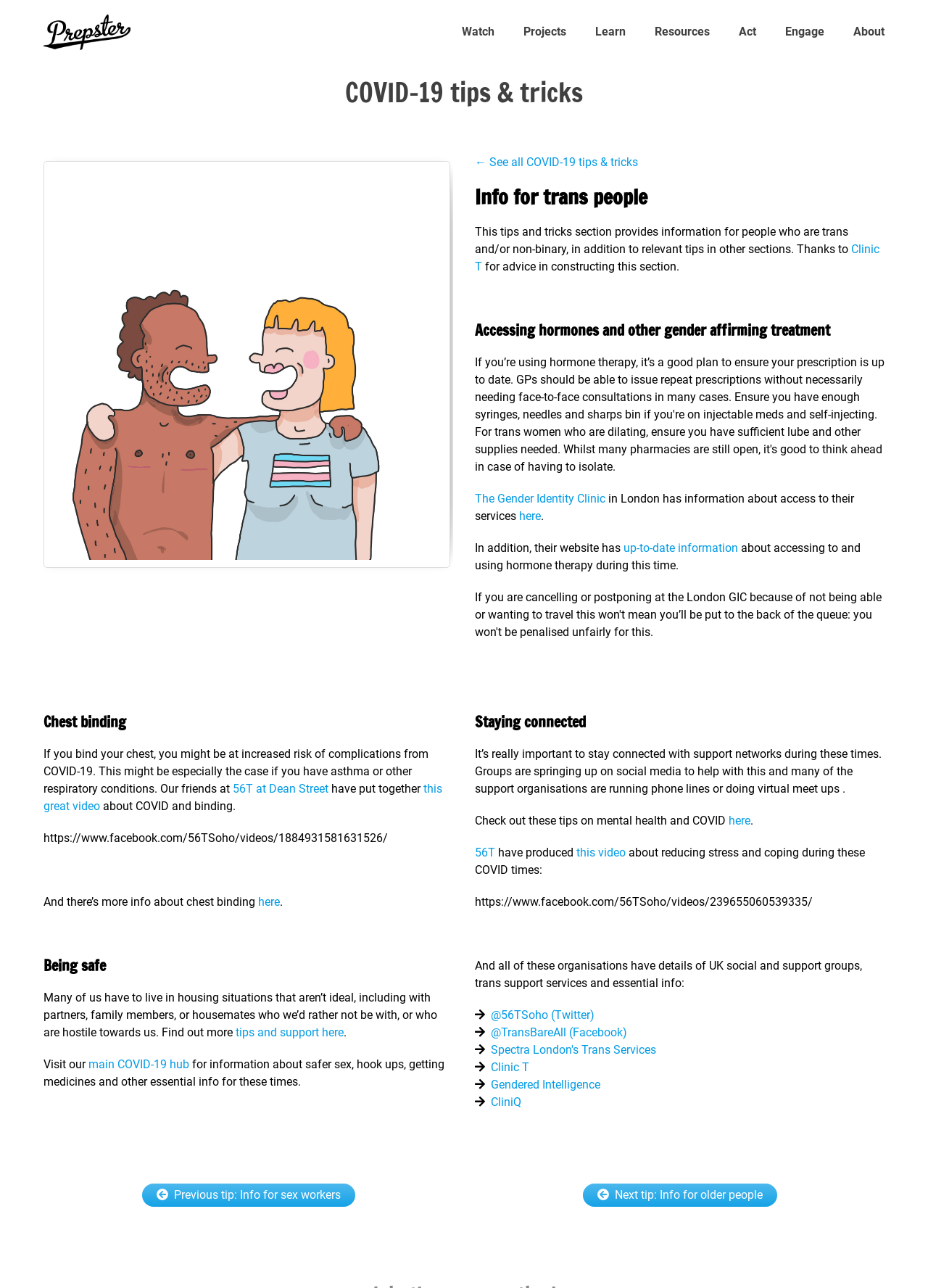Identify the bounding box coordinates for the UI element described by the following text: "56T at Dean Street". Provide the coordinates as four float numbers between 0 and 1, in the format [left, top, right, bottom].

[0.251, 0.607, 0.354, 0.618]